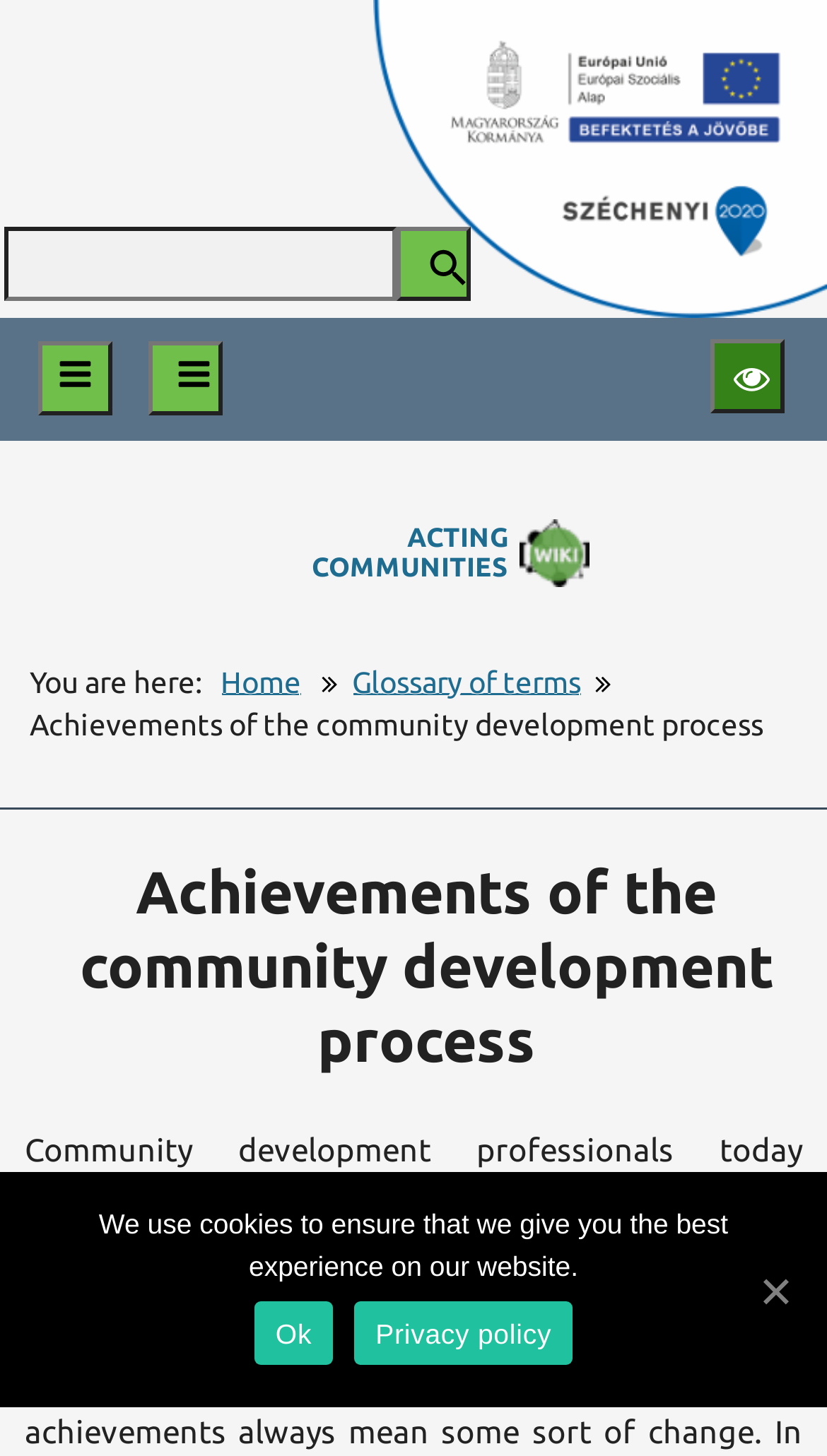Please identify the bounding box coordinates of the area that needs to be clicked to follow this instruction: "navigate to About".

None